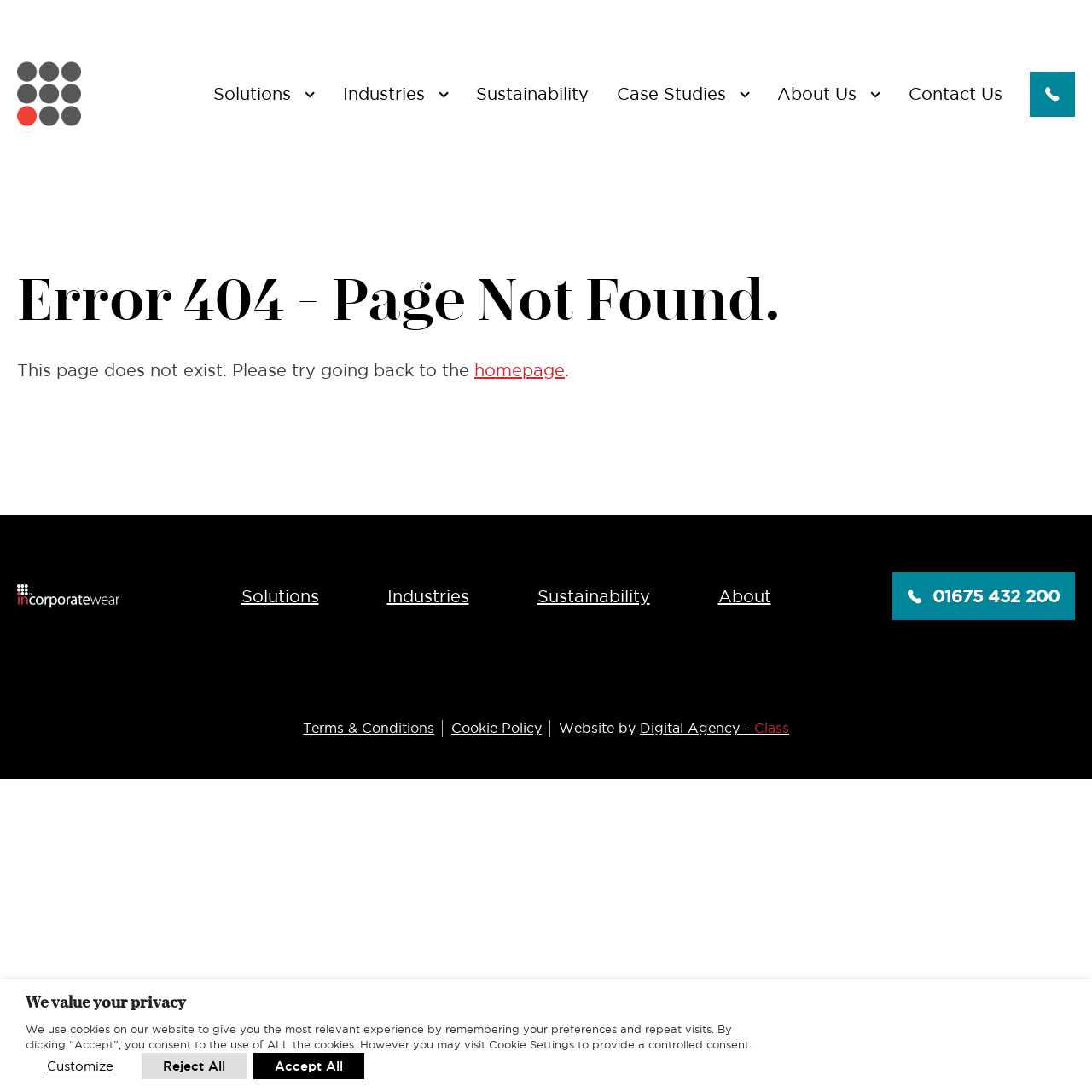Pinpoint the bounding box coordinates of the clickable element to carry out the following instruction: "view case studies."

[0.539, 0.486, 0.765, 0.536]